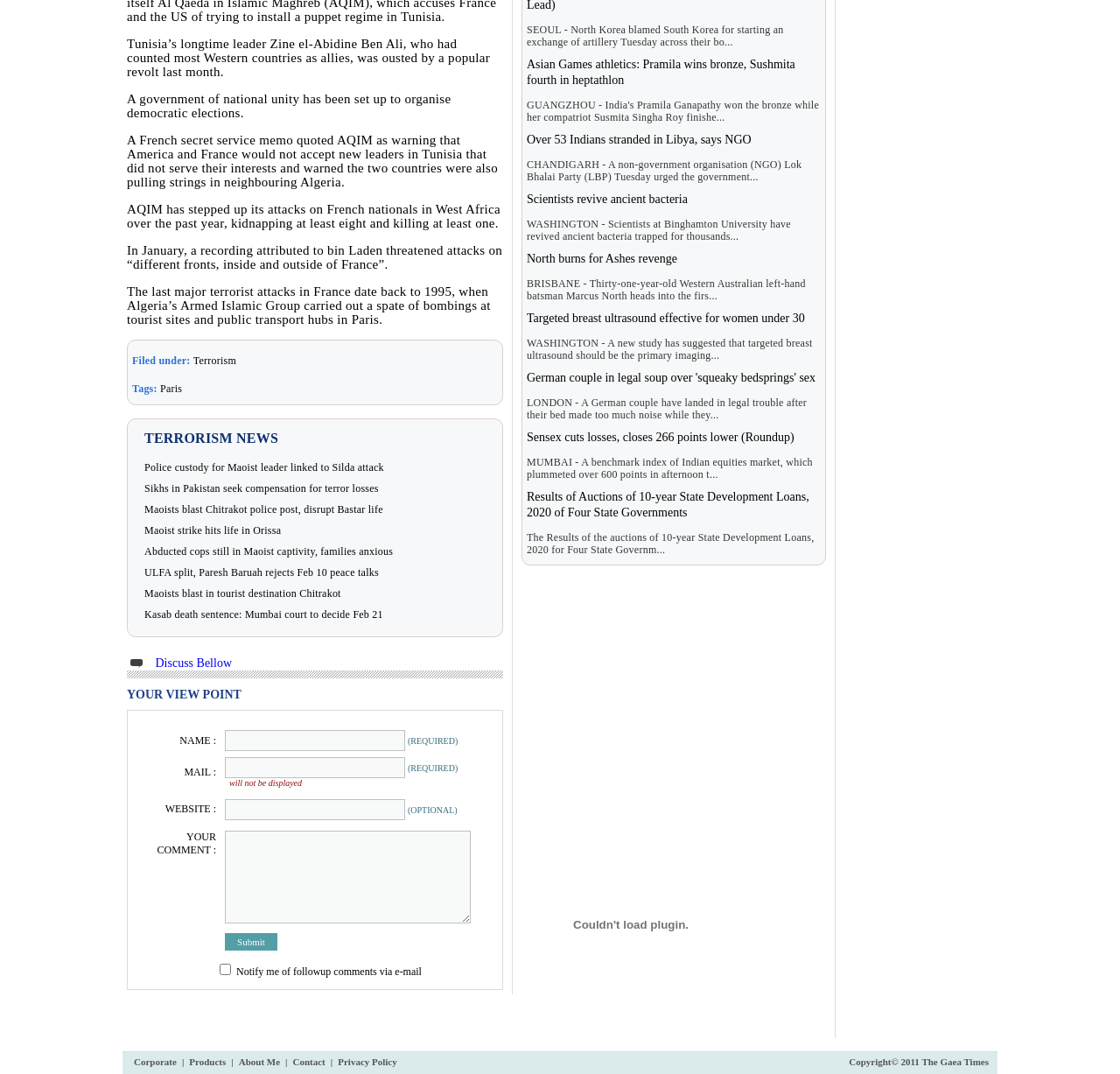Locate the UI element described by parent_node: (OPTIONAL) name="url" and provide its bounding box coordinates. Use the format (top-left x, top-left y, bottom-right x, bottom-right y) with all values as floating point numbers between 0 and 1.

[0.201, 0.744, 0.362, 0.763]